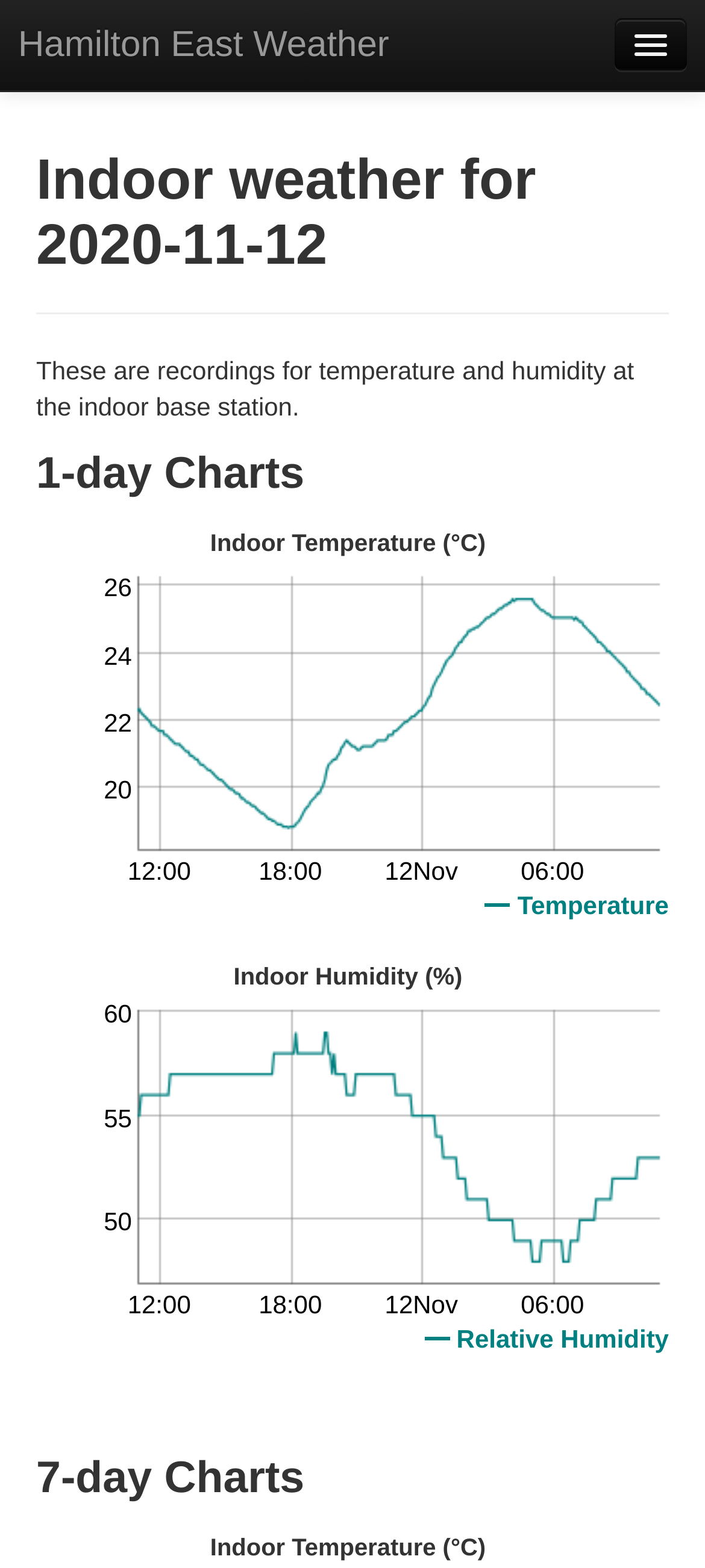Can you pinpoint the bounding box coordinates for the clickable element required for this instruction: "Go to about page"? The coordinates should be four float numbers between 0 and 1, i.e., [left, top, right, bottom].

[0.013, 0.236, 0.987, 0.28]